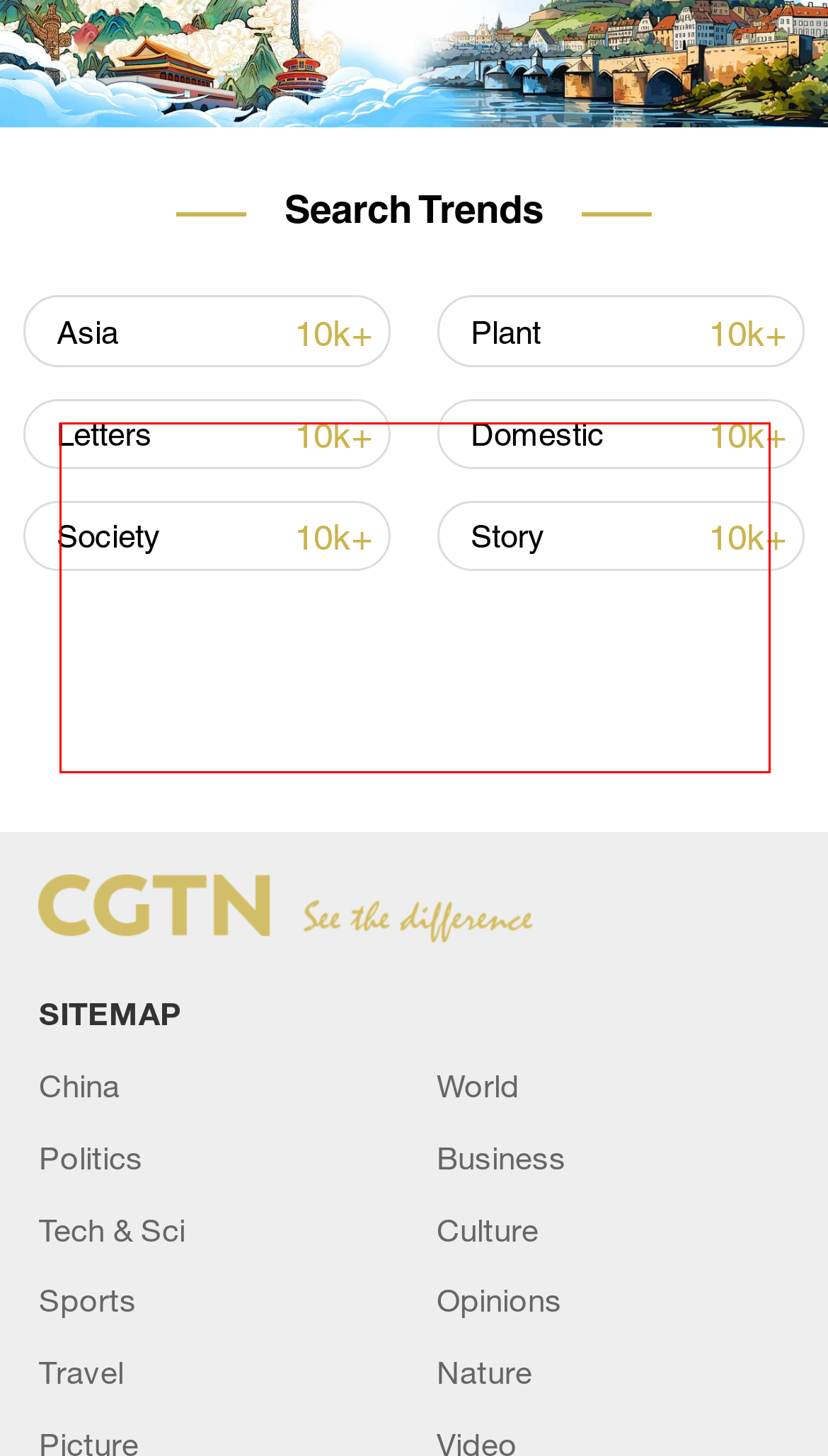Please identify and extract the text from the UI element that is surrounded by a red bounding box in the provided webpage screenshot.

"Though scientifically we cannot tell if it will come this summer, what we can tell is that if the world maintains its current level of carbon emission, it's very likely that those once-every-50-years extreme heat events will come every two years," he said, expressing his worry.